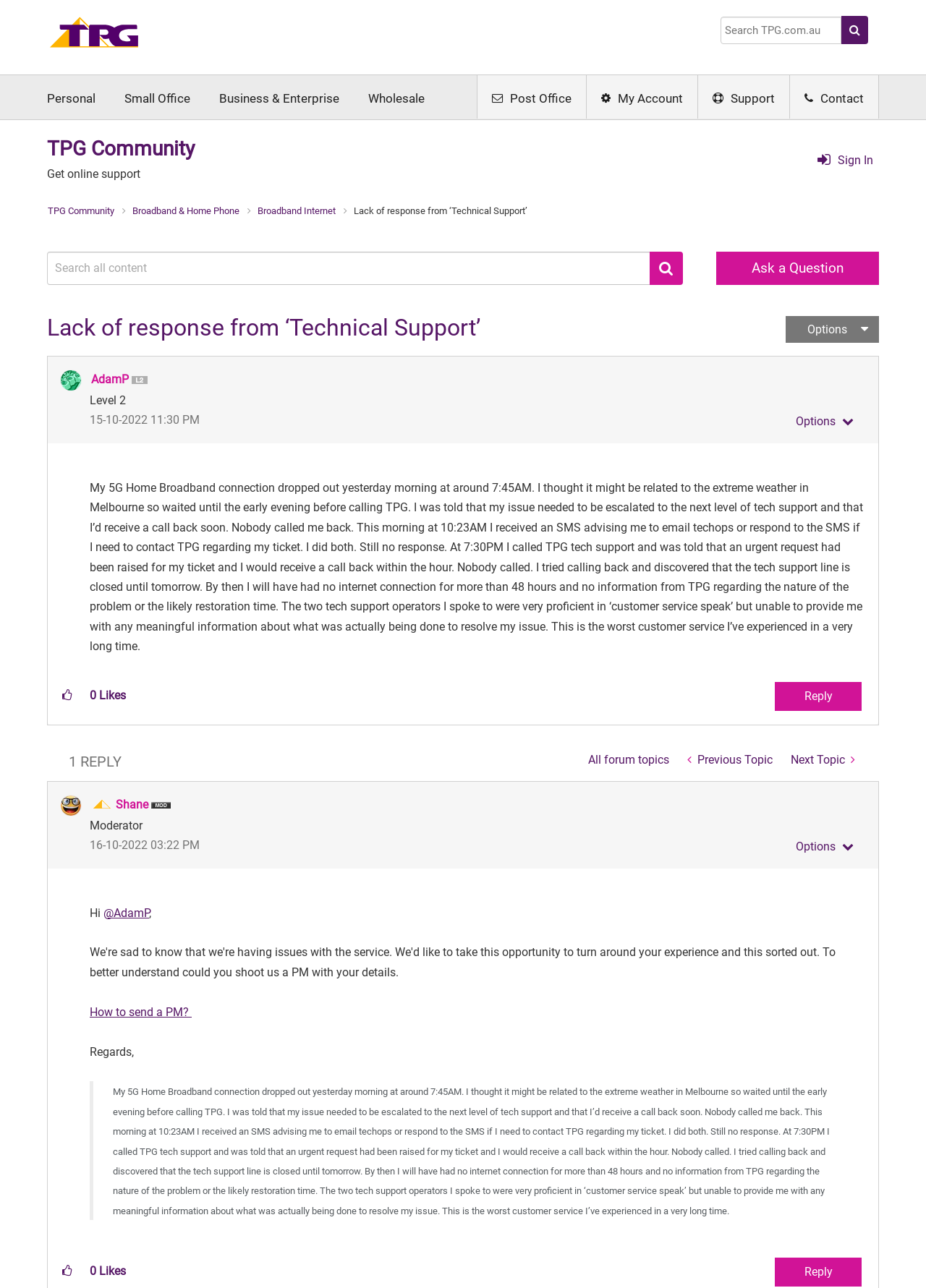Determine the bounding box coordinates for the clickable element to execute this instruction: "Click ABOUT". Provide the coordinates as four float numbers between 0 and 1, i.e., [left, top, right, bottom].

None